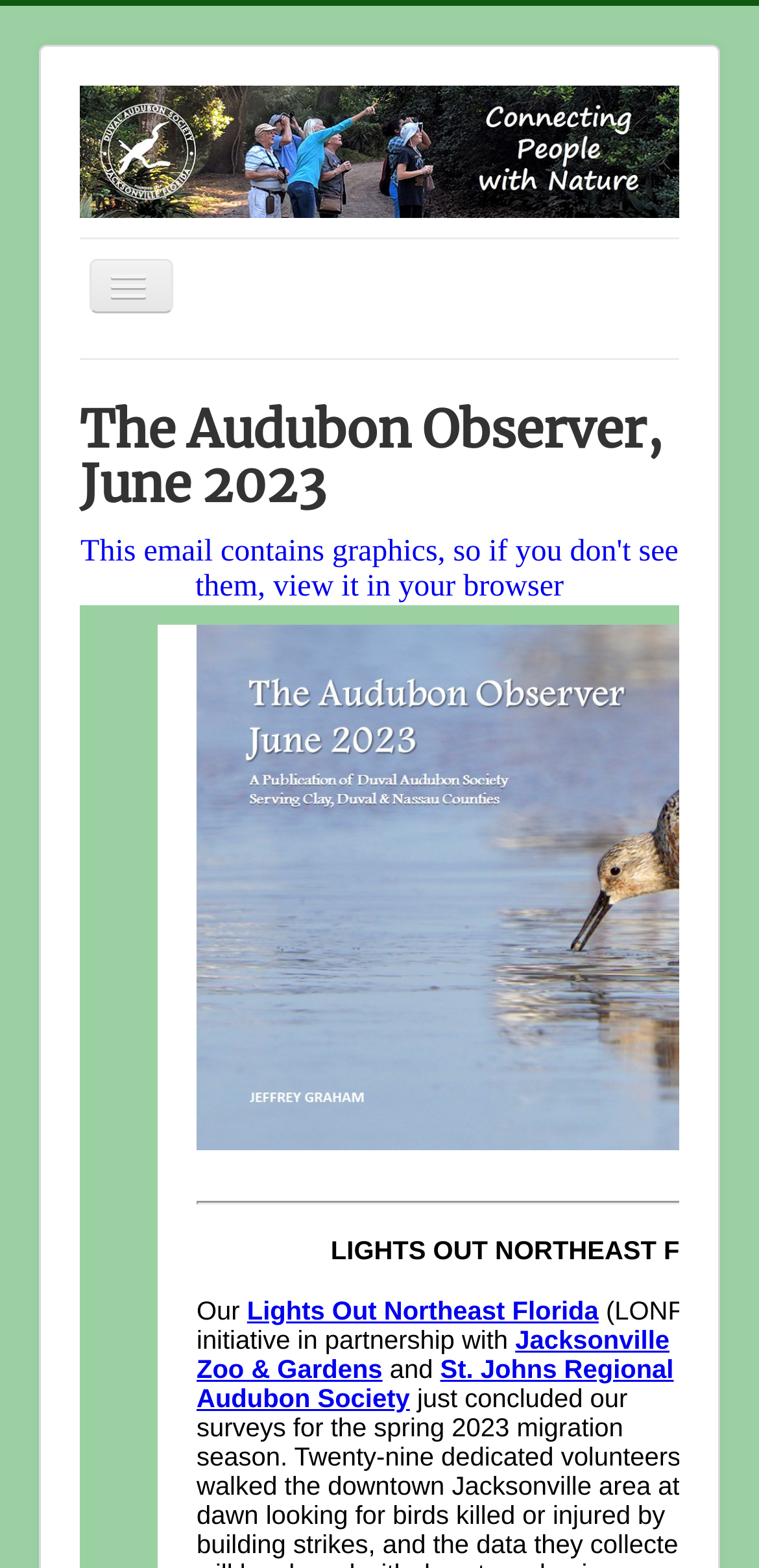Please provide a one-word or short phrase answer to the question:
What is the purpose of the 'Toggle Navigation' button?

To show/hide navigation links